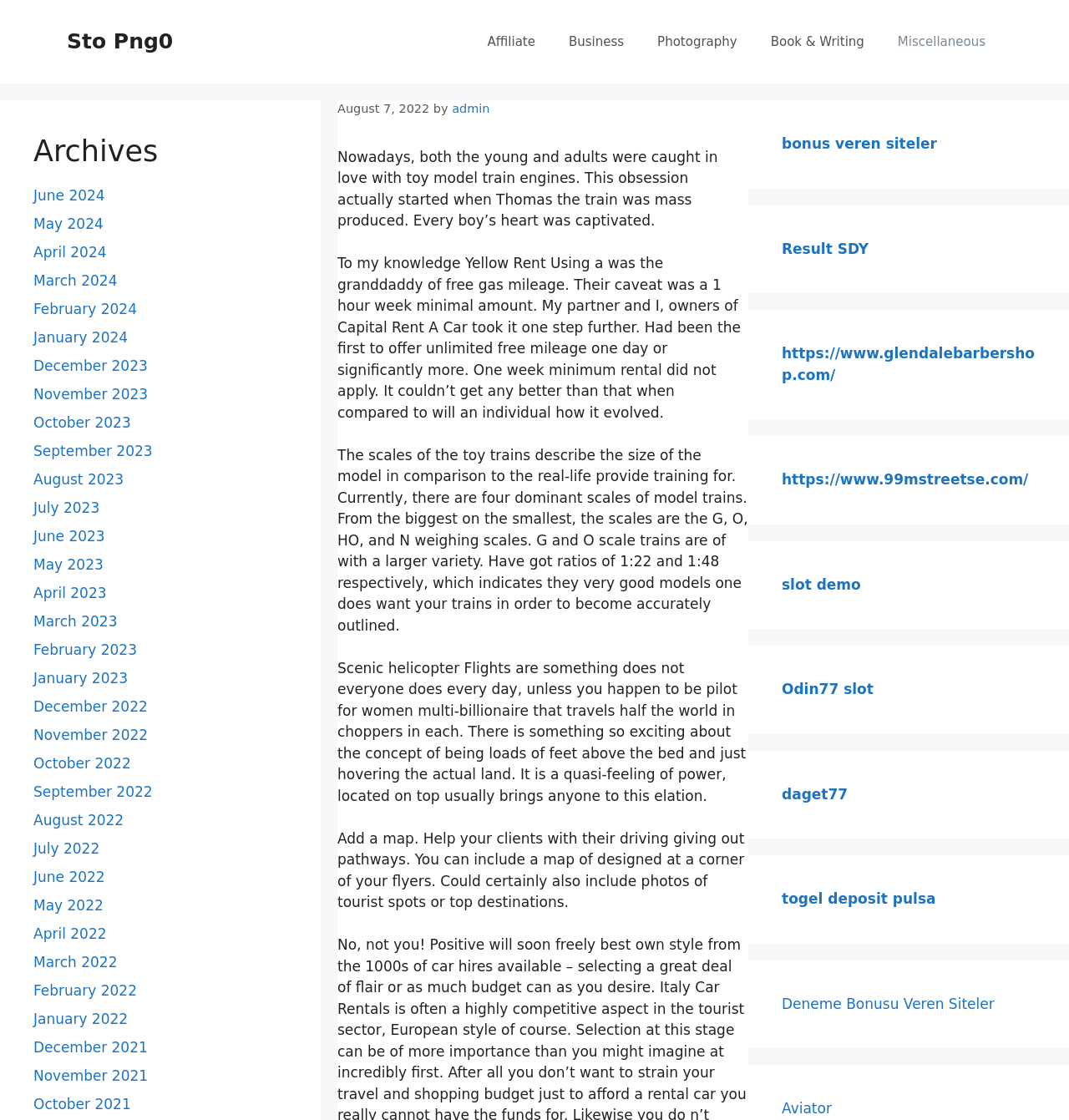Can you find the bounding box coordinates for the element to click on to achieve the instruction: "Search for a port"?

None